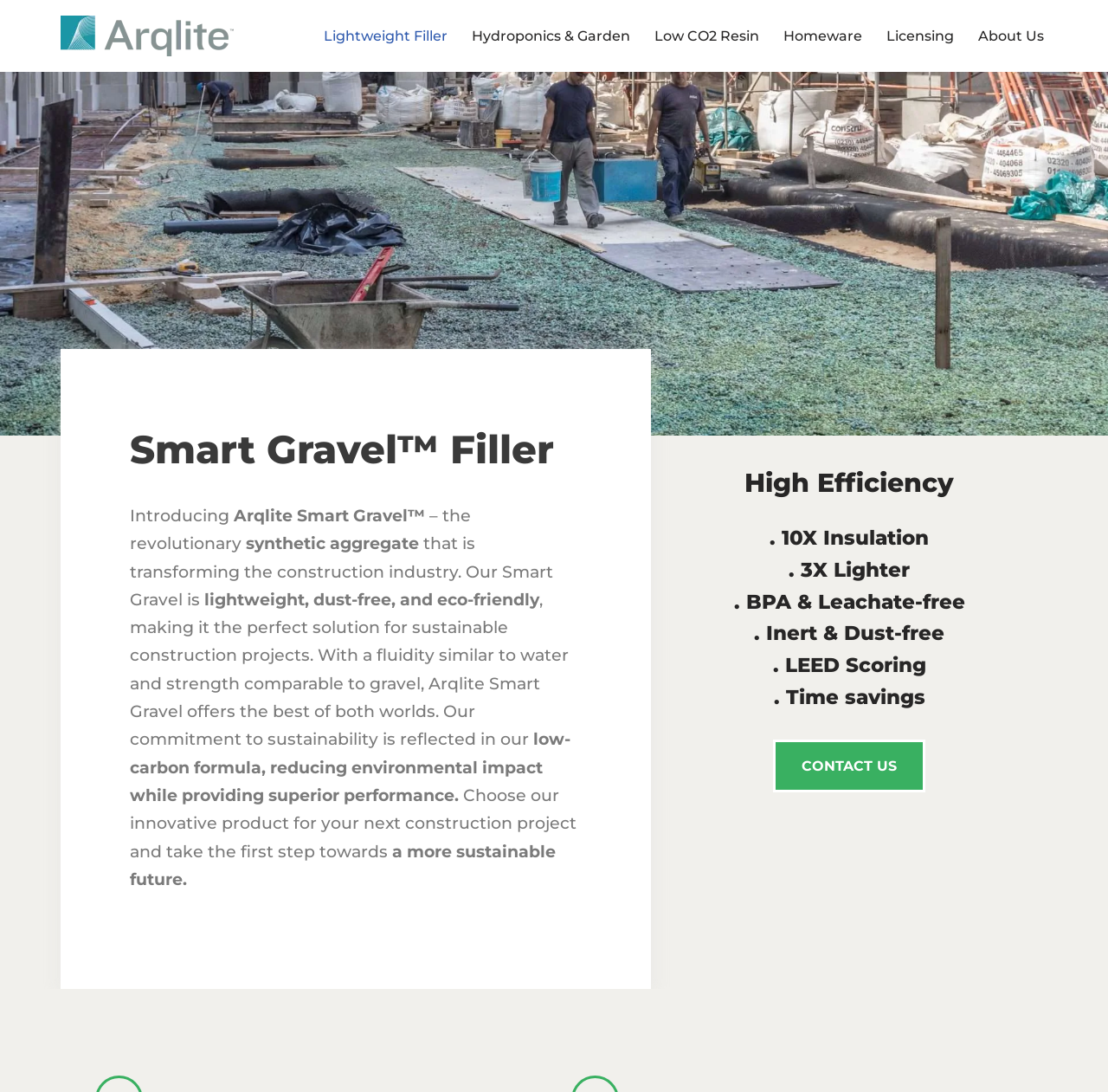Locate the bounding box coordinates of the clickable region to complete the following instruction: "Contact us."

[0.698, 0.677, 0.835, 0.726]